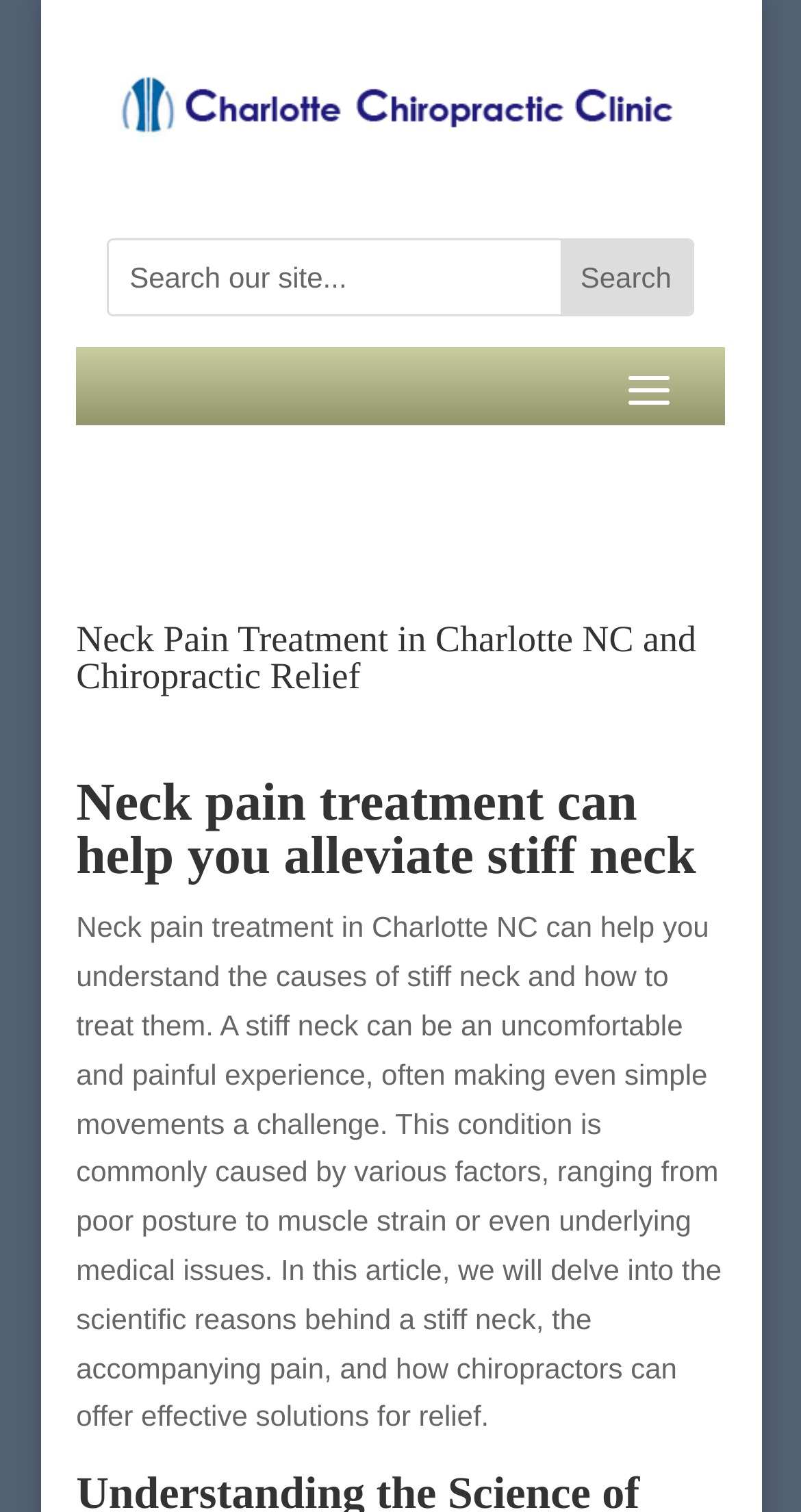What is the main topic of the article?
Using the details shown in the screenshot, provide a comprehensive answer to the question.

The main topic of the article is neck pain treatment, which is evident from the heading 'Neck Pain Treatment in Charlotte NC and Chiropractic Relief' and the static text that follows, which discusses the causes and treatment of stiff neck.